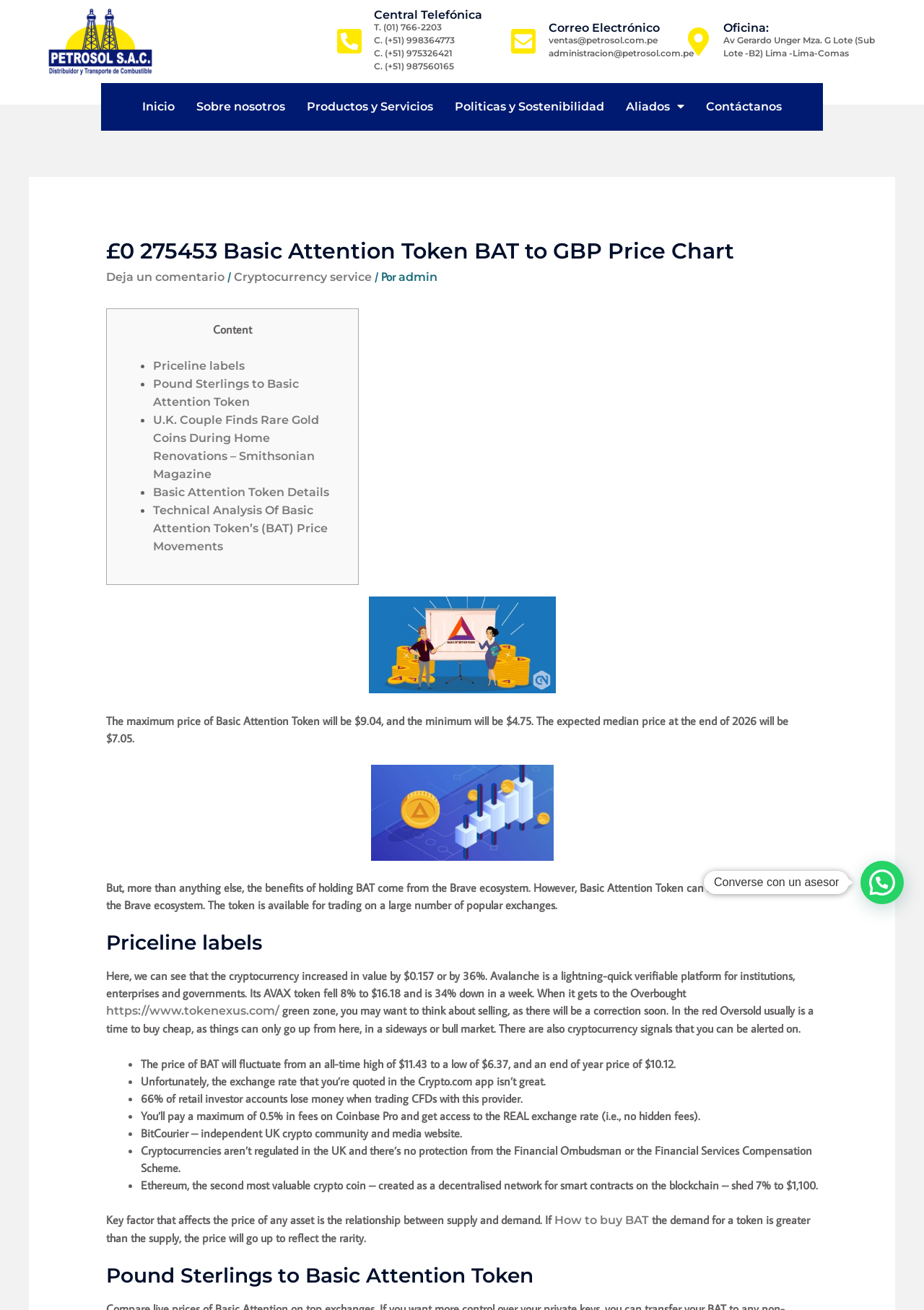Please mark the bounding box coordinates of the area that should be clicked to carry out the instruction: "Discuss with a healthcare provider about Zoloft".

None